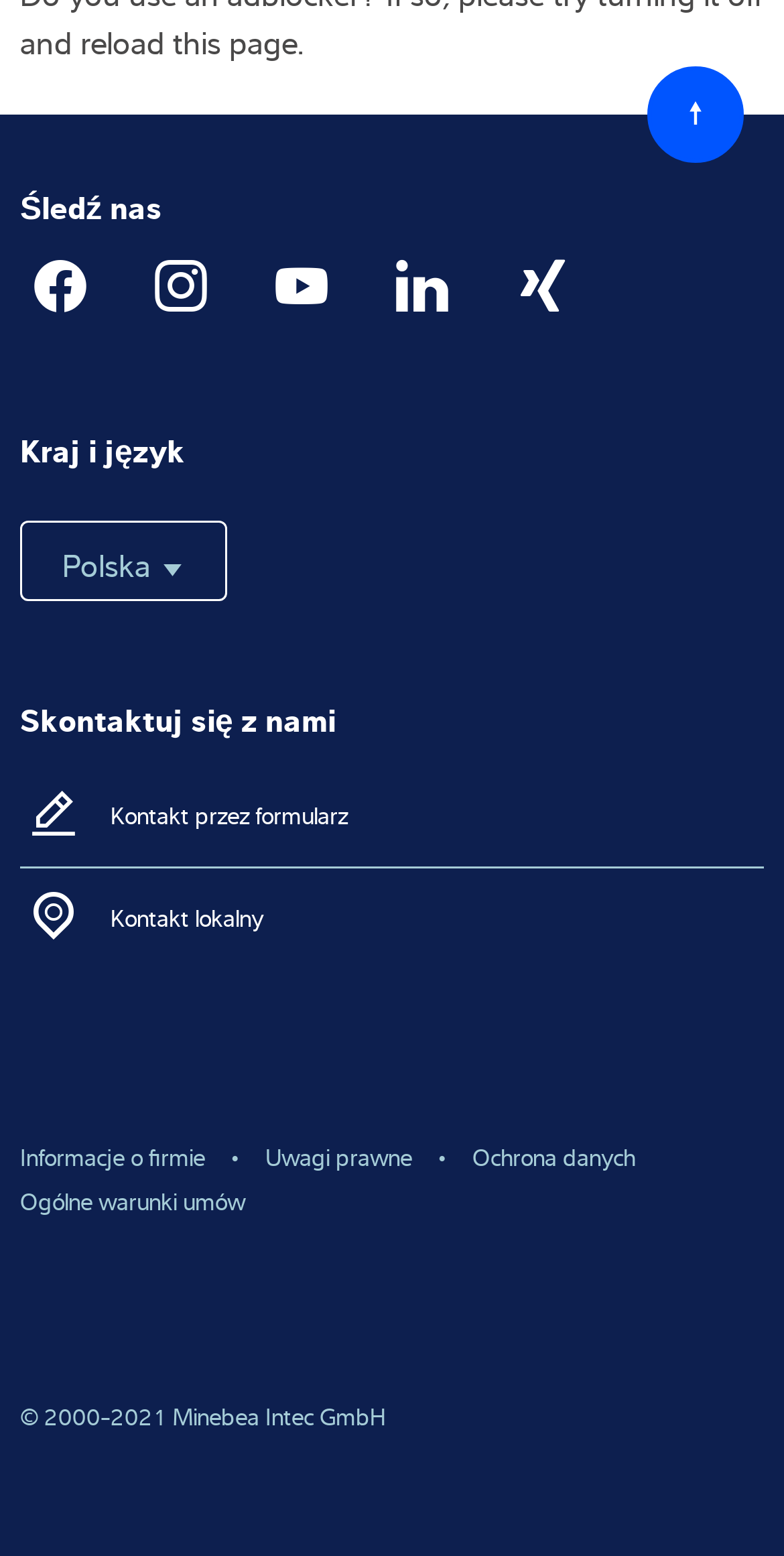Please provide the bounding box coordinates for the element that needs to be clicked to perform the following instruction: "View information about the company". The coordinates should be given as four float numbers between 0 and 1, i.e., [left, top, right, bottom].

[0.026, 0.733, 0.262, 0.755]